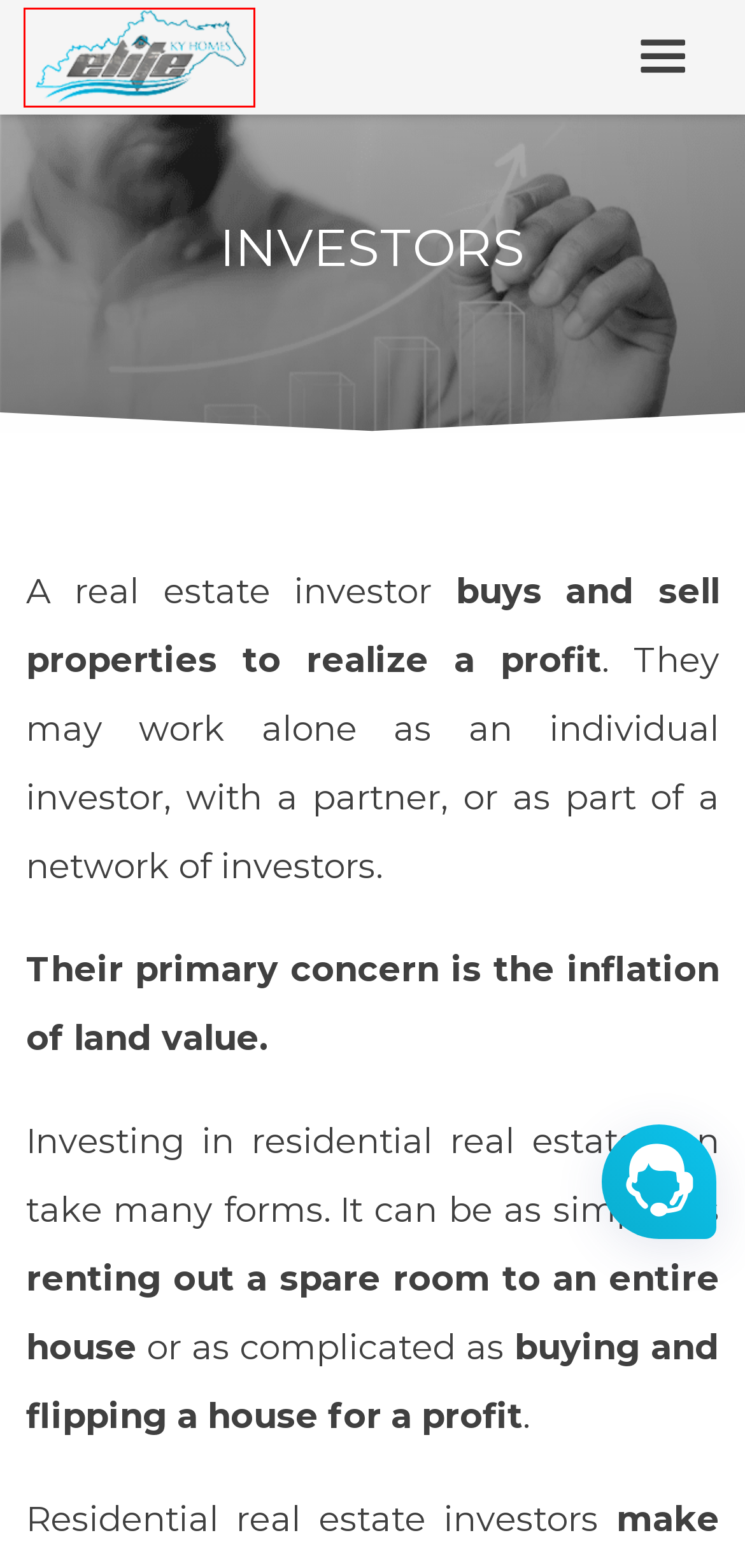You have a screenshot of a webpage with a red bounding box highlighting a UI element. Your task is to select the best webpage description that corresponds to the new webpage after clicking the element. Here are the descriptions:
A. Become a Realtor | Elite KY Homes
B. Discover Kentucky | Elite KY Homes
C. Financial Education | Elite KY Homes
D. Architectural Styles | Elite KY Homes
E. Schedule Appointment | Elite KY Homes
F. #1 Realtors in Florida and Kentucky | +7 Years of Experience
G. BUY or SELL Houses in Florida or Kentucky, USA Today!
H. Cookie Policy | Elite KY Homes

G